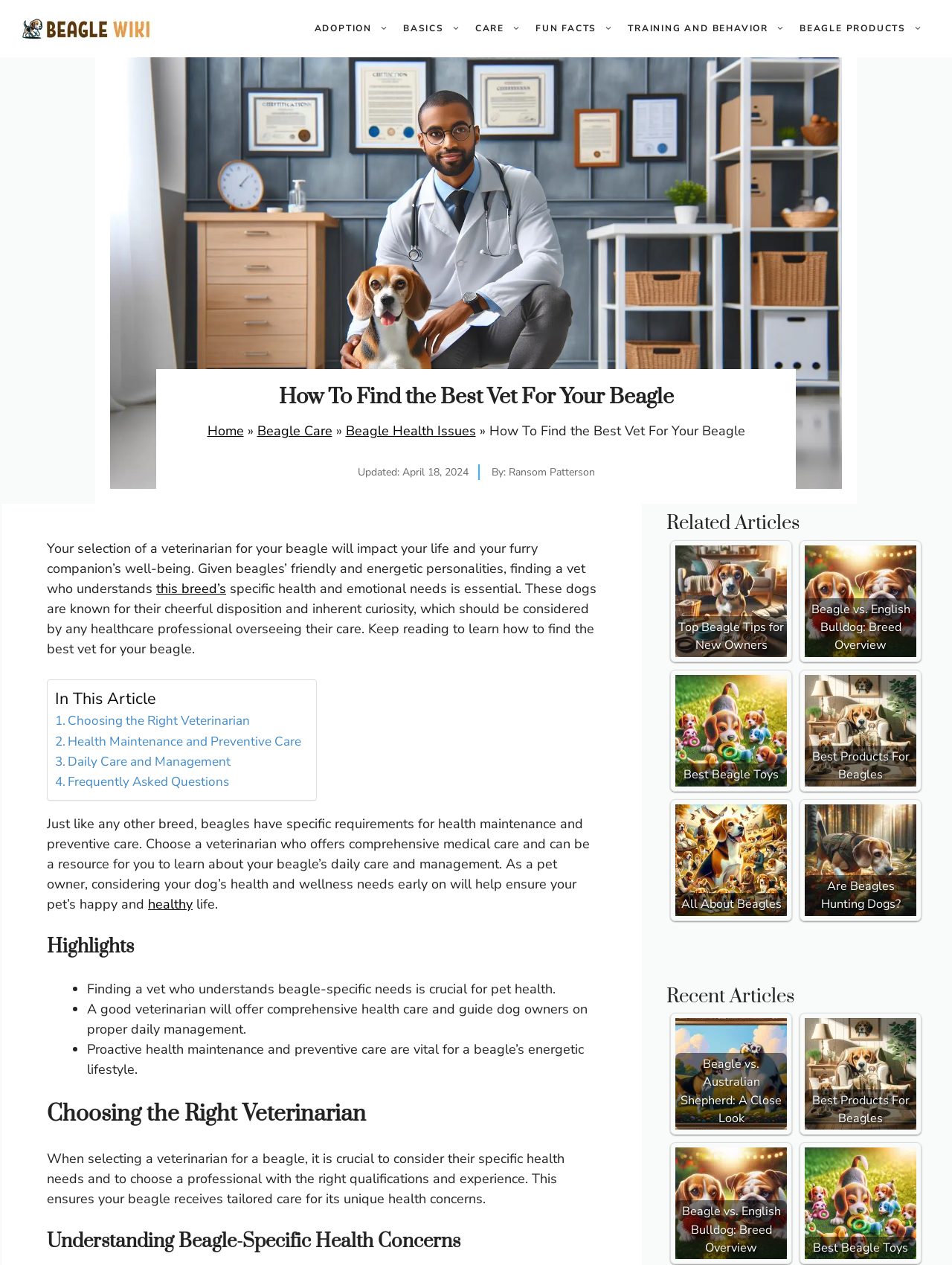Identify the title of the webpage and provide its text content.

How To Find the Best Vet For Your Beagle